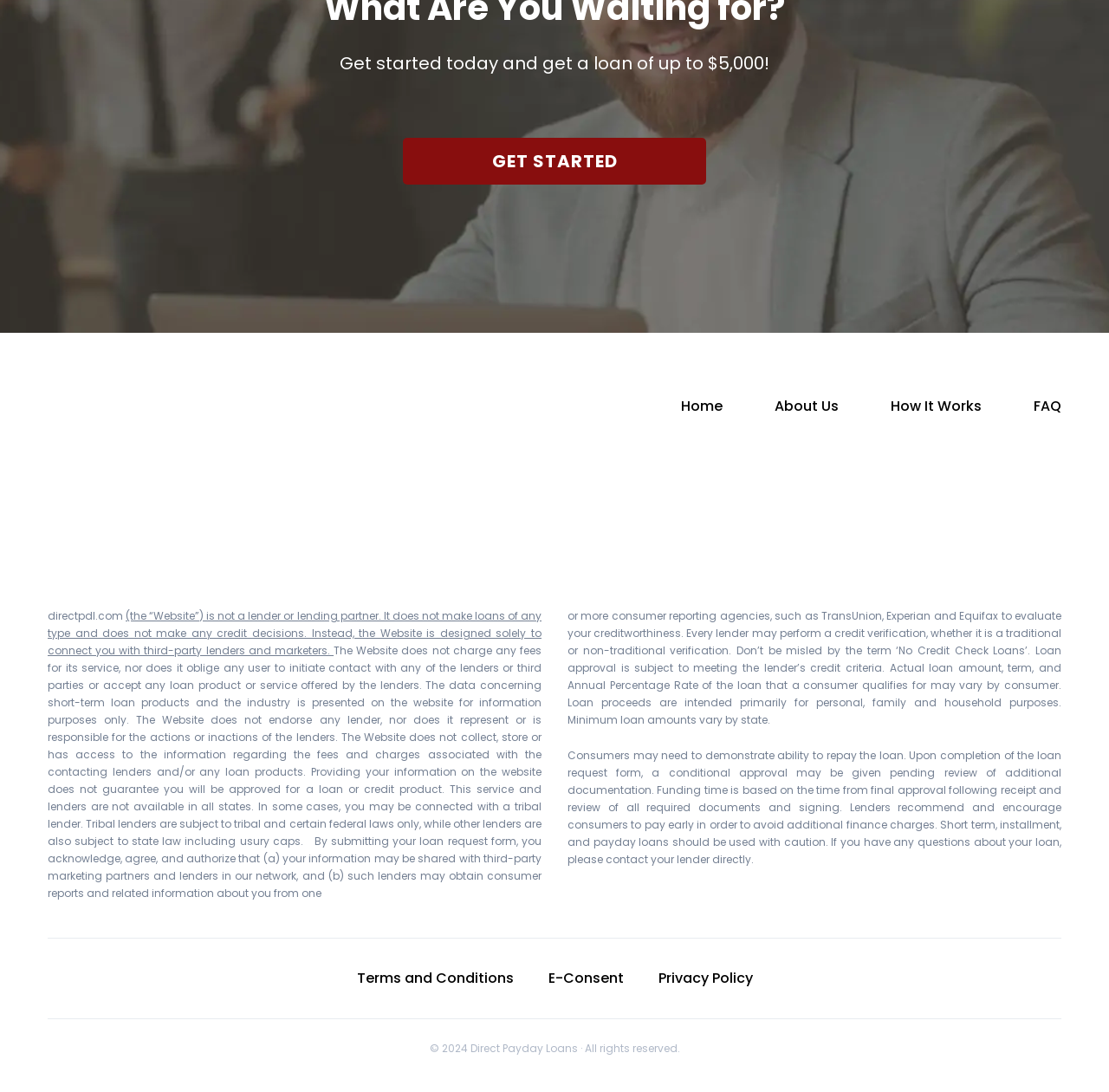Please locate the bounding box coordinates of the element that should be clicked to complete the given instruction: "Click on E-Consent".

[0.494, 0.886, 0.562, 0.905]